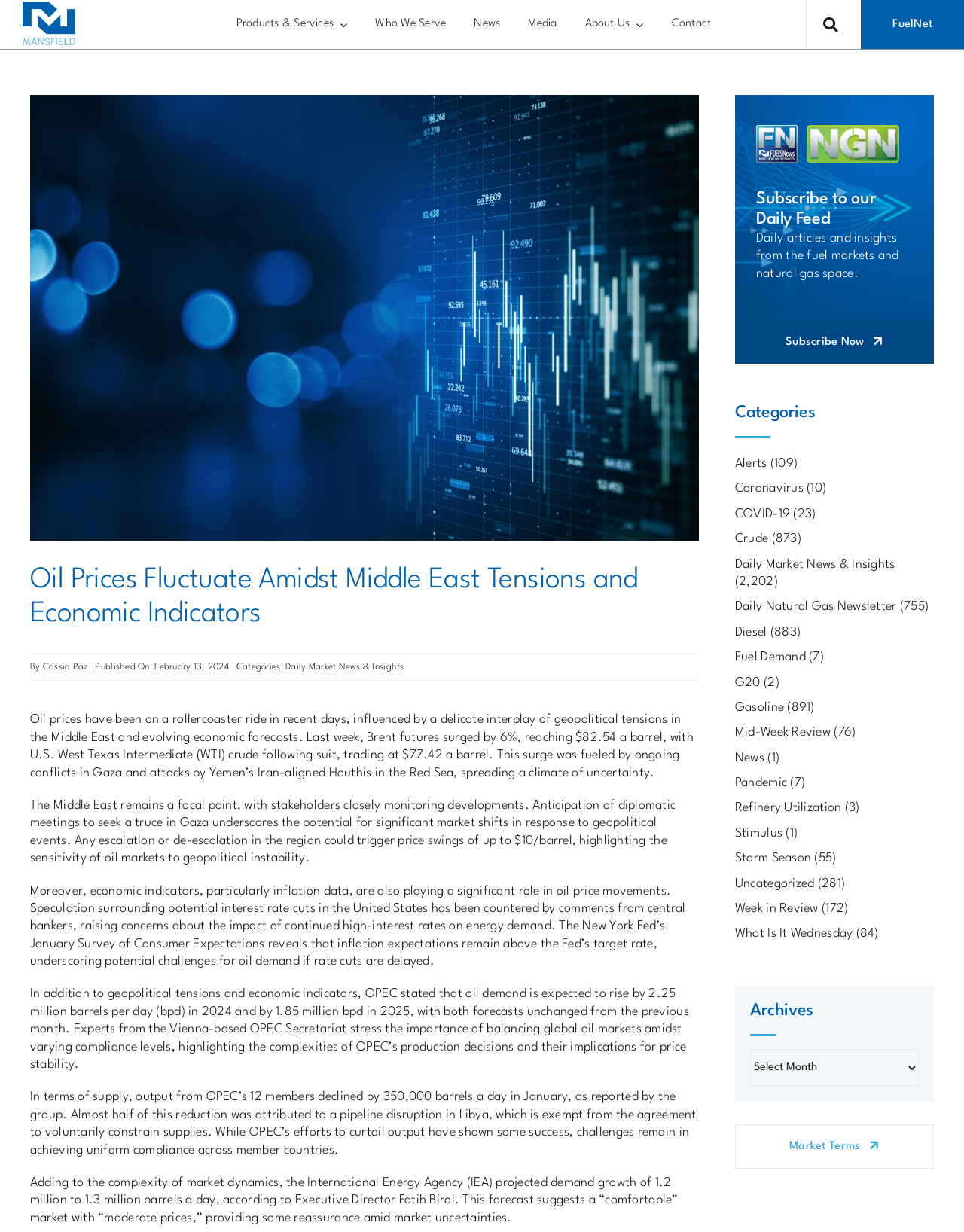Generate a thorough caption that explains the contents of the webpage.

This webpage is about oil prices and their fluctuations amidst Middle East tensions and economic indicators. At the top, there is a logo and a navigation menu with links to various sections such as "Products & Services", "Who We Serve", "News", "Media", "About Us", and "Contact". Below the navigation menu, there is a search bar with a search button and a magnifying glass icon.

The main content of the webpage is an article with a heading "Oil Prices Fluctuate Amidst Middle East Tensions and Economic Indicators" and a subheading "By Cassia Paz, Published On: February 13, 2024". The article discusses the recent surge in oil prices due to geopolitical tensions in the Middle East and evolving economic forecasts. It also mentions the potential for significant market shifts in response to geopolitical events and the impact of economic indicators, particularly inflation data, on oil price movements.

The article is divided into several paragraphs, each discussing a different aspect of the oil market, including OPEC's production decisions, supply and demand, and the International Energy Agency's forecast. There are also several images and a subscription box to receive daily articles and insights from the fuel markets and natural gas space.

On the right side of the webpage, there is a section with links to various categories, including "Alerts", "Coronavirus", "Crude", "Daily Market News & Insights", and many others. Below this section, there is an "Archives" section with a combobox to select a specific date range. Finally, at the bottom of the webpage, there is a link to "Market Terms" and a "Go to Top" button.